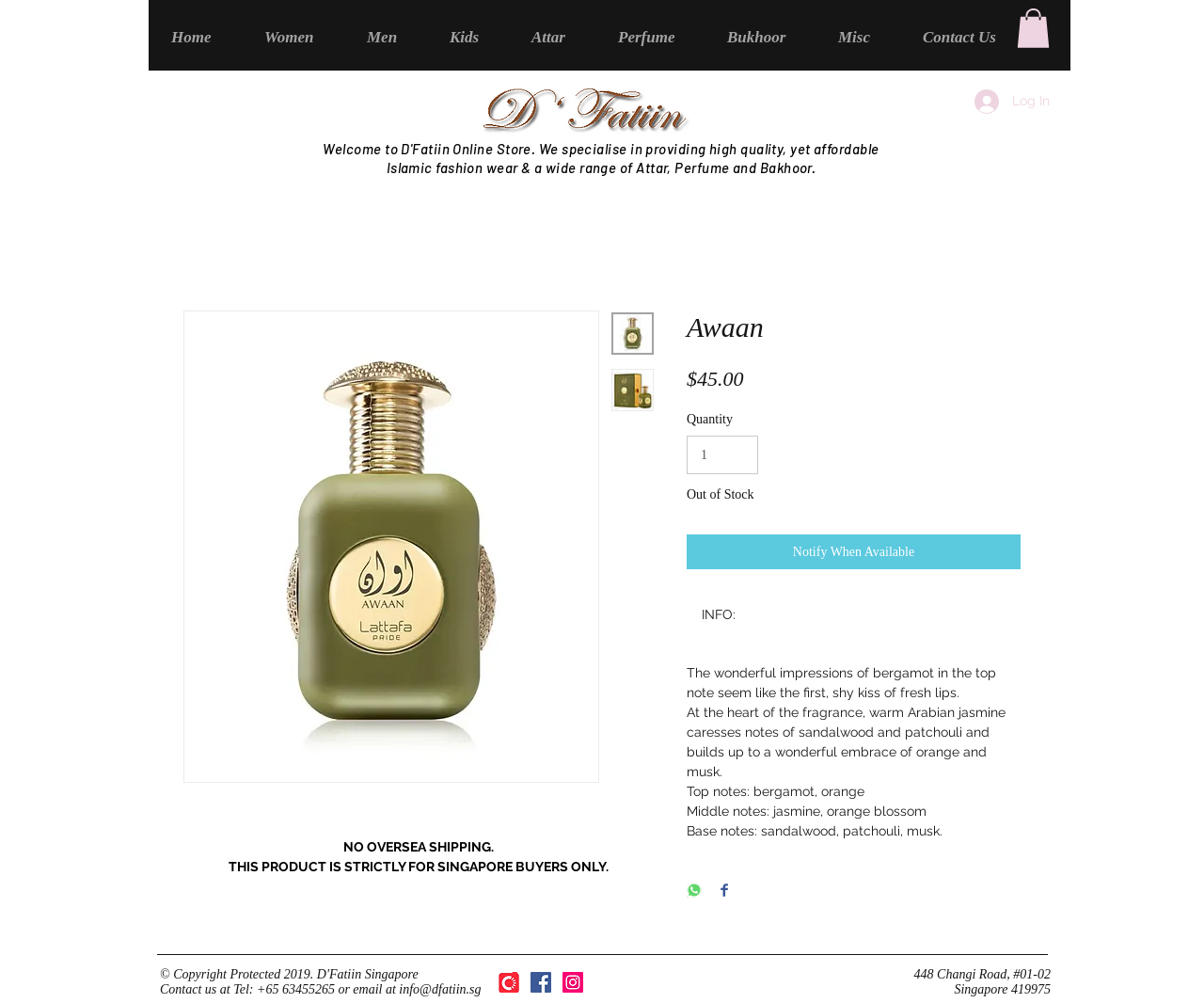Look at the image and give a detailed response to the following question: What is the price of the product?

The price of the product can be found in the product description section, where it is stated as '$45.00'.